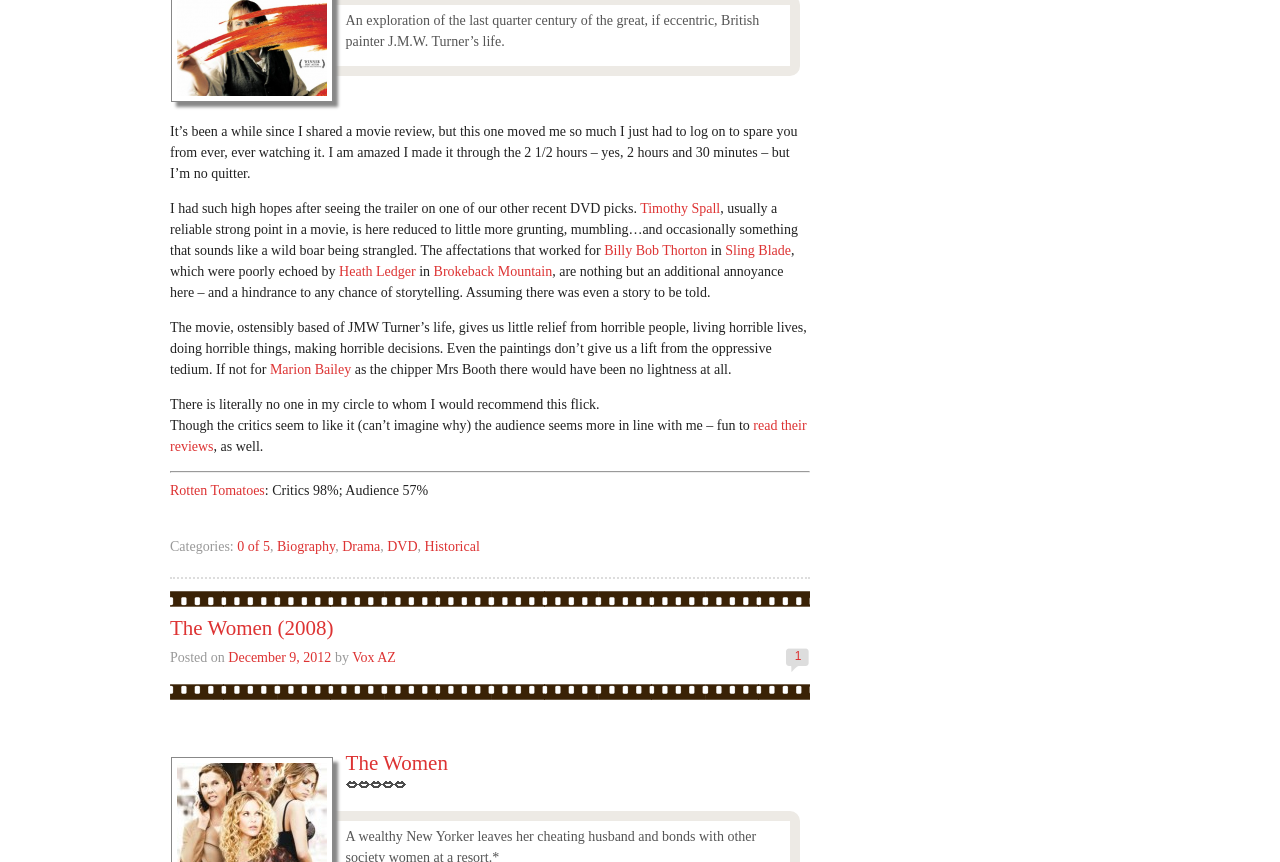Mark the bounding box of the element that matches the following description: "The Women".

[0.27, 0.871, 0.35, 0.898]